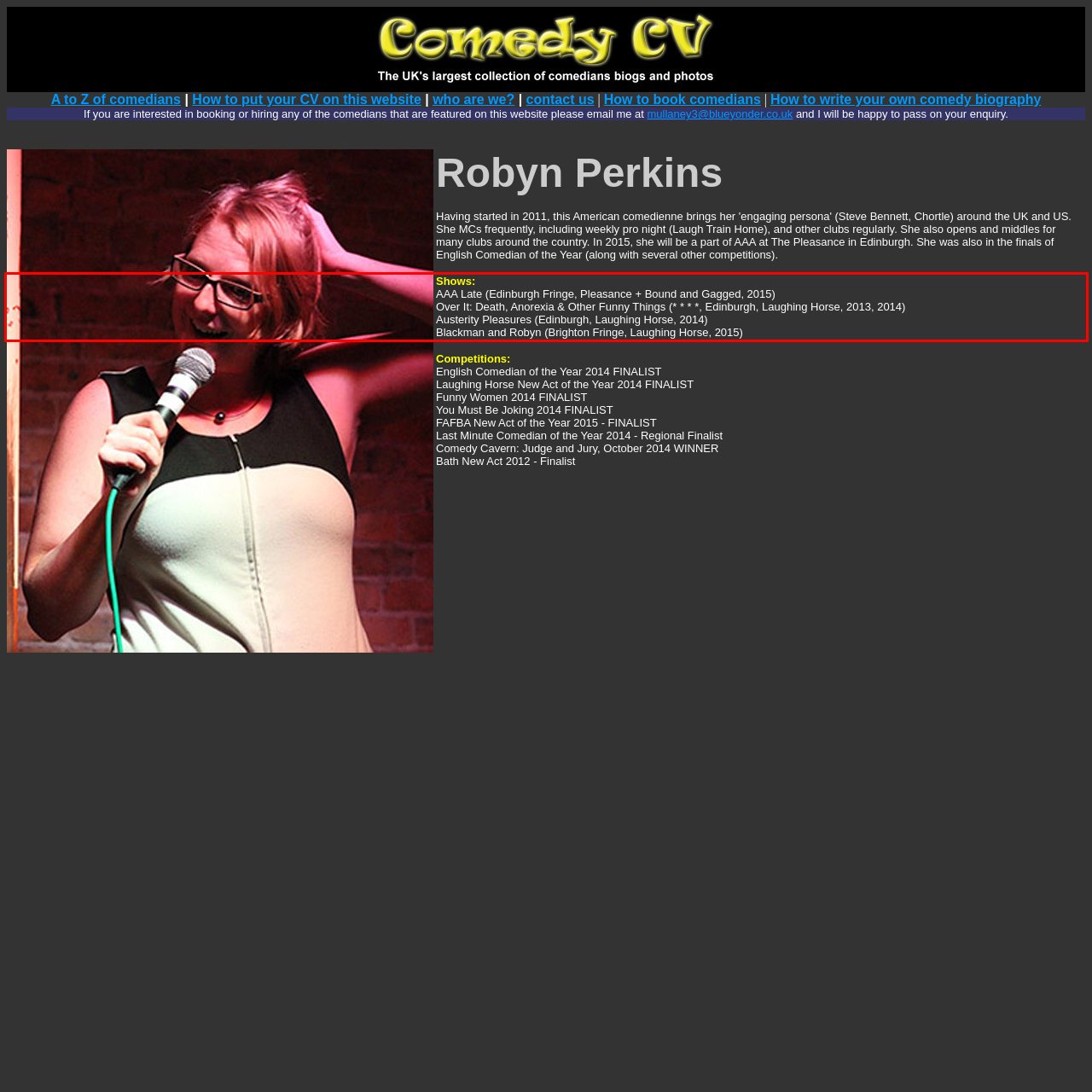Please extract the text content within the red bounding box on the webpage screenshot using OCR.

Shows: AAA Late (Edinburgh Fringe, Pleasance + Bound and Gagged, 2015) Over It: Death, Anorexia & Other Funny Things (* * * *, Edinburgh, Laughing Horse, 2013, 2014) Austerity Pleasures (Edinburgh, Laughing Horse, 2014) Blackman and Robyn (Brighton Fringe, Laughing Horse, 2015)